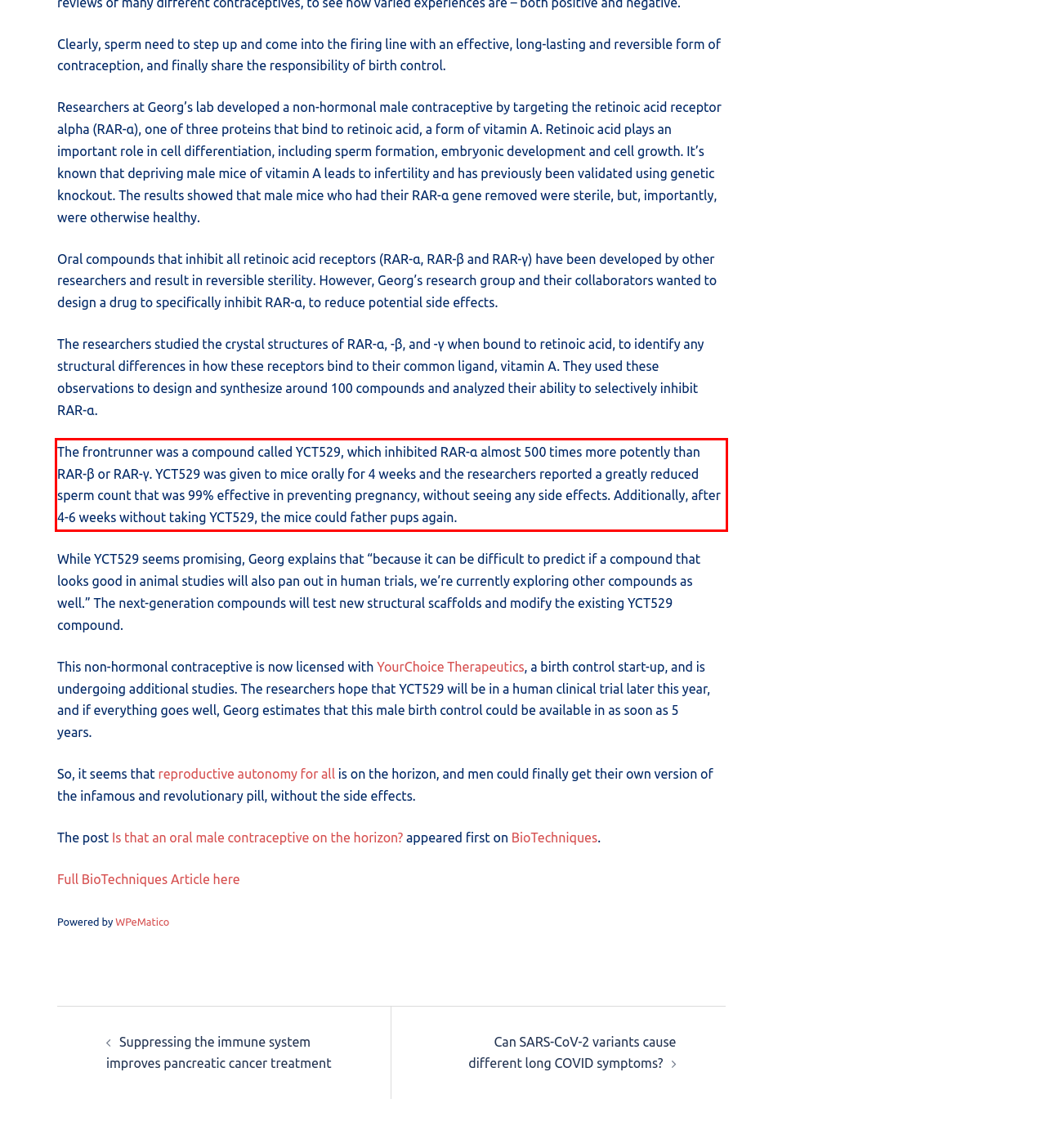From the provided screenshot, extract the text content that is enclosed within the red bounding box.

The frontrunner was a compound called YCT529, which inhibited RAR-α almost 500 times more potently than RAR-β or RAR-γ. YCT529 was given to mice orally for 4 weeks and the researchers reported a greatly reduced sperm count that was 99% effective in preventing pregnancy, without seeing any side effects. Additionally, after 4-6 weeks without taking YCT529, the mice could father pups again.